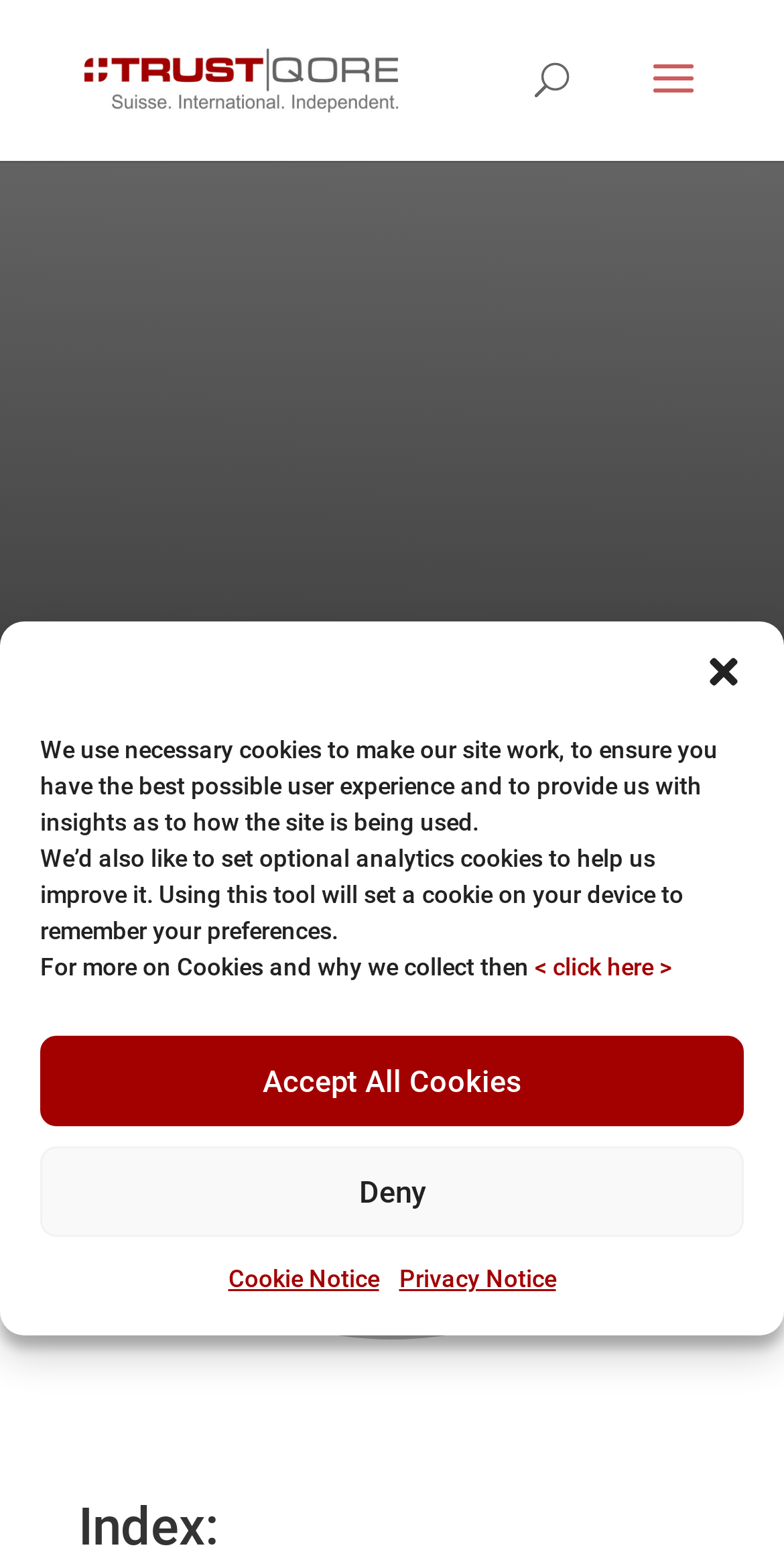Based on the visual content of the image, answer the question thoroughly: What is the name of the company?

The company name can be found in the top-left corner of the webpage, where the logo and the text 'TrustQore' are displayed.